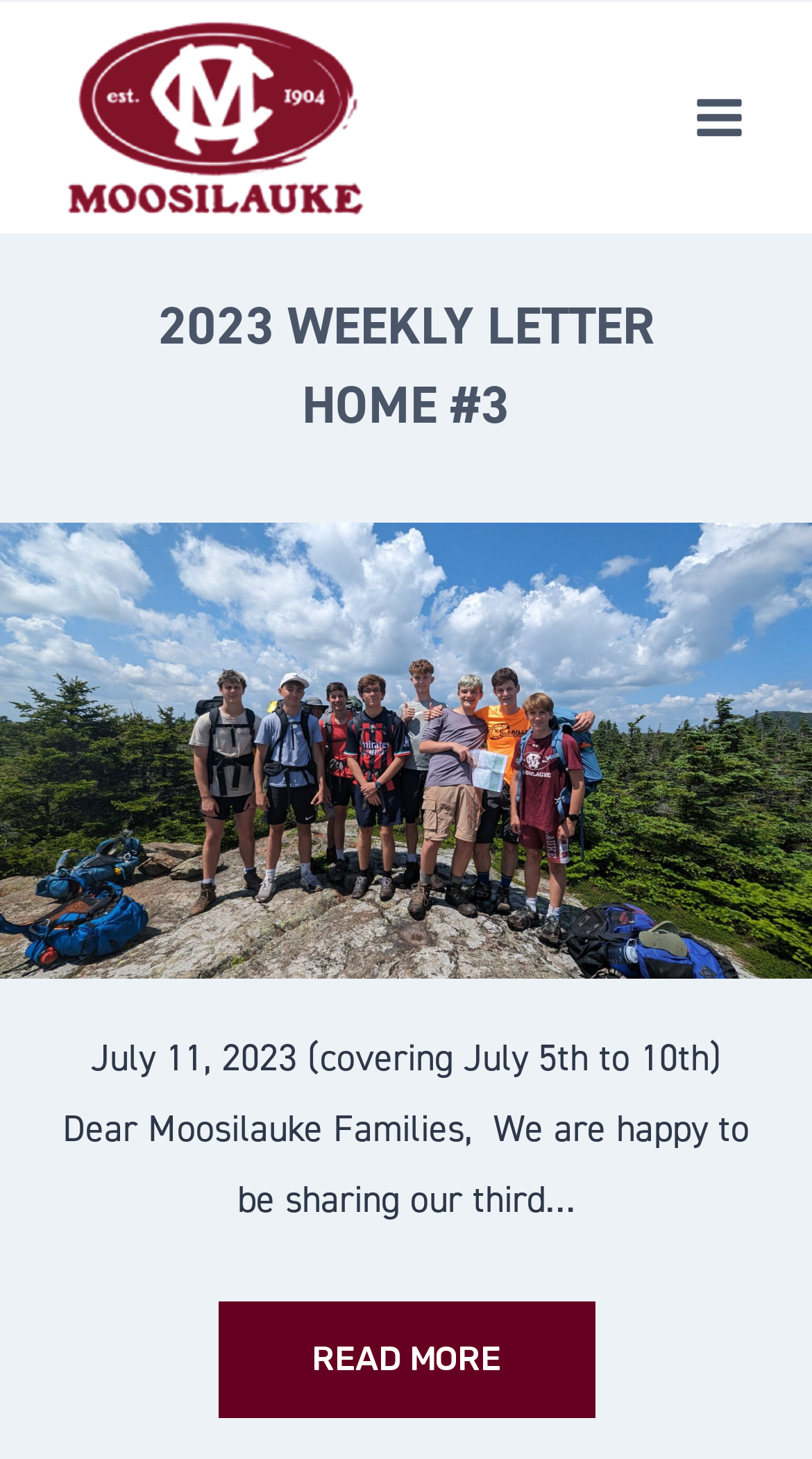What is the date range covered in the weekly letter?
Could you please answer the question thoroughly and with as much detail as possible?

The date range covered in the weekly letter can be found in the static text element, which has the bounding box coordinates [0.077, 0.708, 0.923, 0.839]. The text reads 'July 11, 2023 (covering July 5th to 10th) Dear Moosilauke Families,...', indicating that the weekly letter covers the date range from July 5th to 10th.